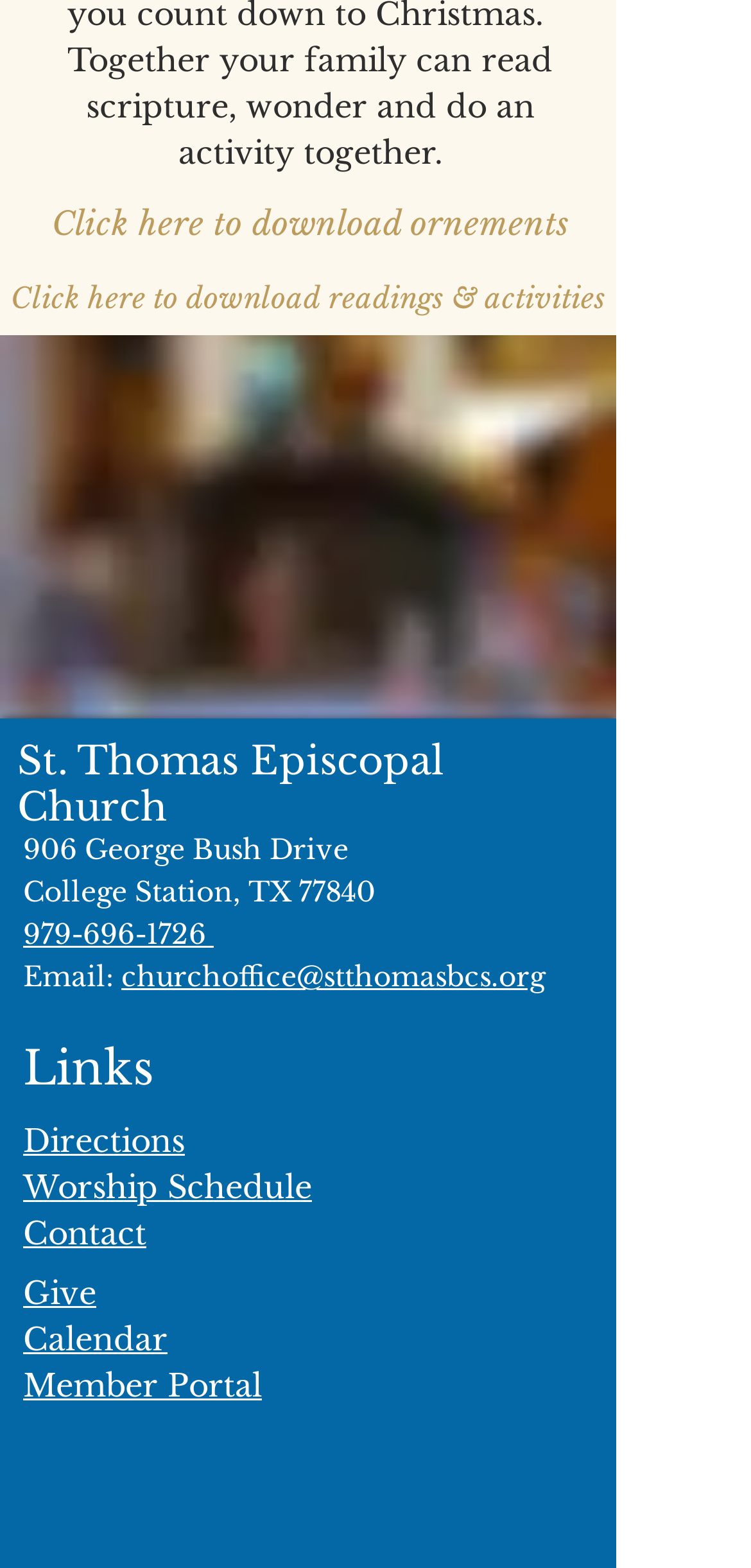Provide a short, one-word or phrase answer to the question below:
What is the phone number of the church?

979-696-1726